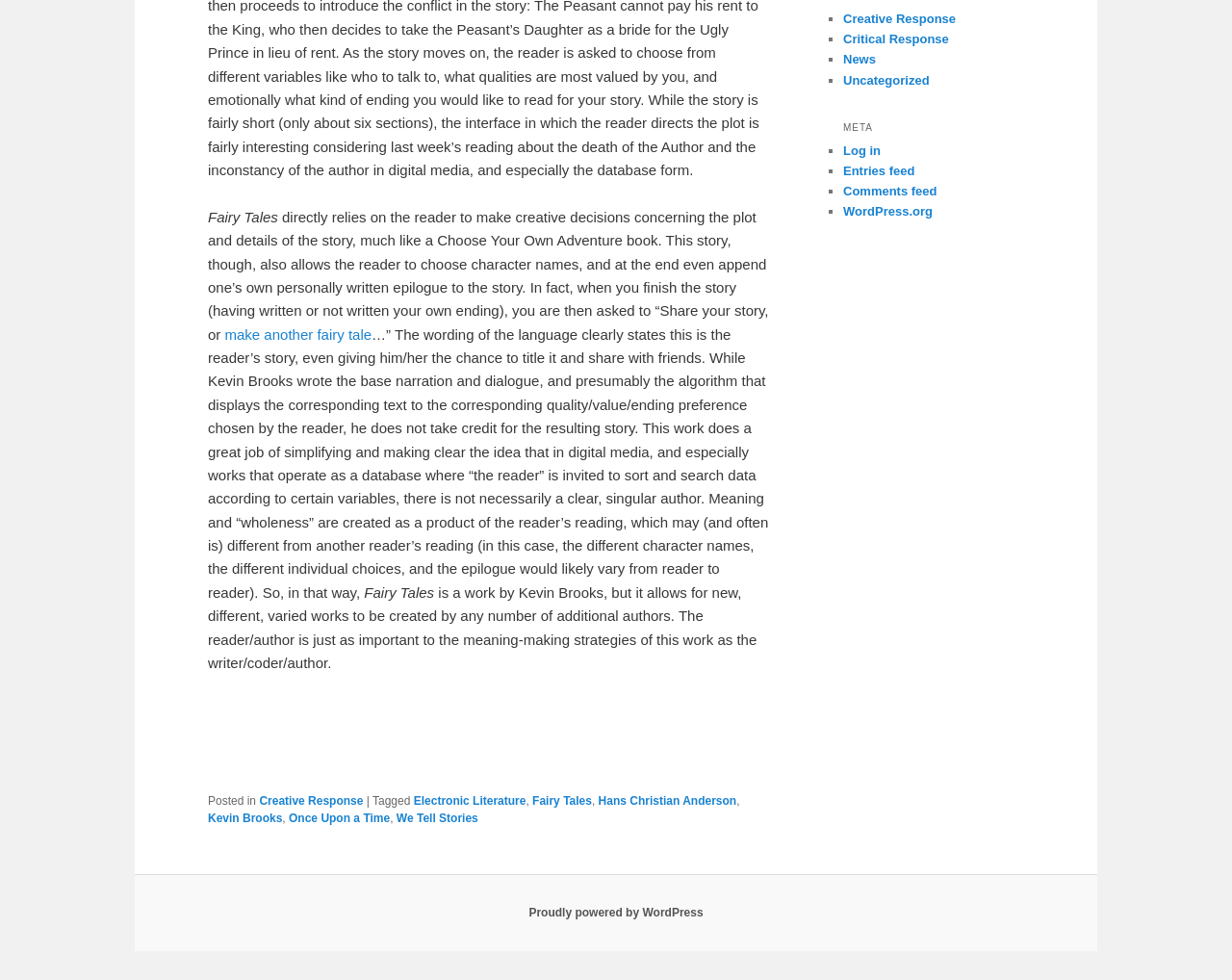Find the bounding box of the web element that fits this description: "Electronic Literature".

[0.336, 0.811, 0.427, 0.824]